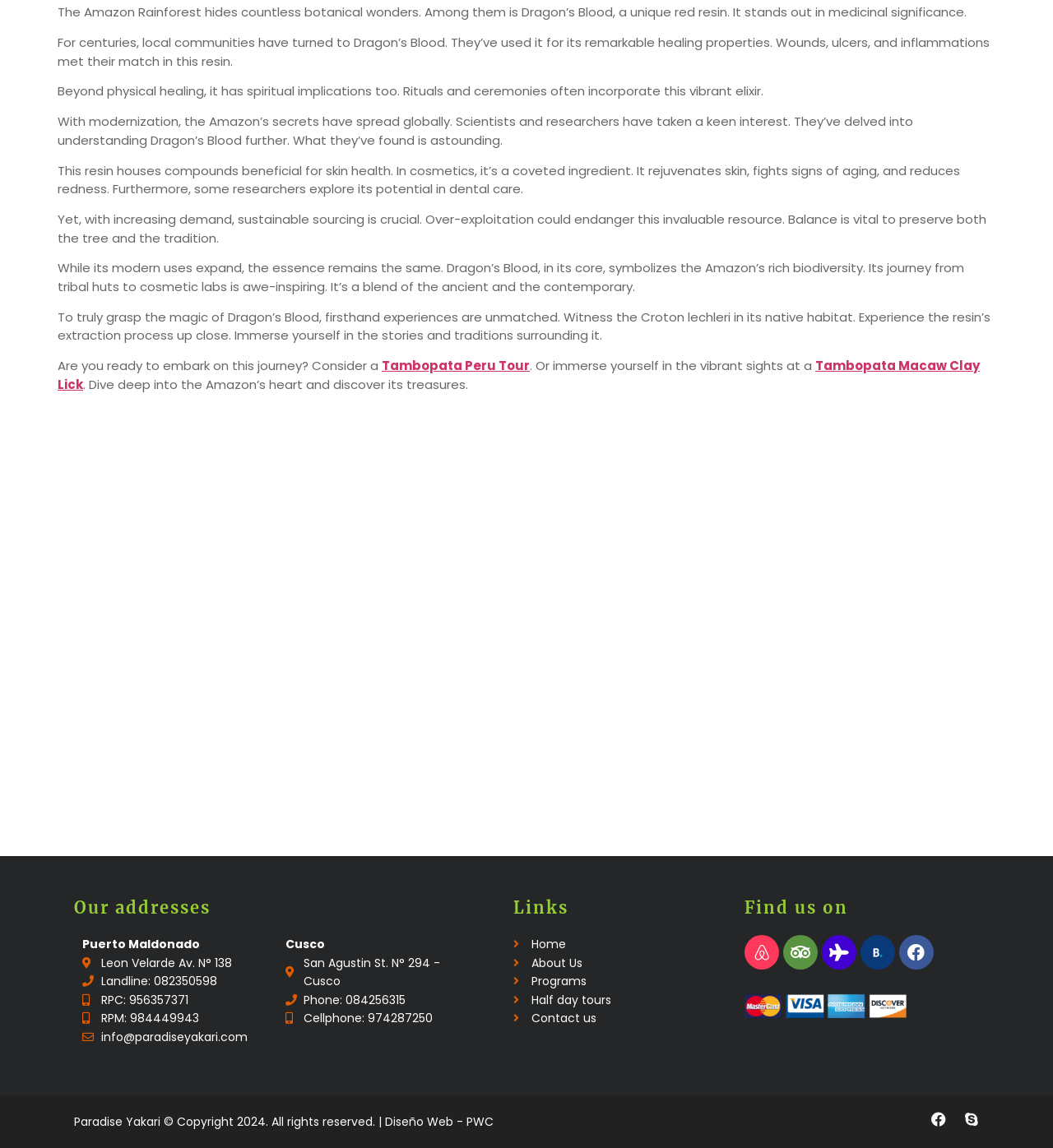Pinpoint the bounding box coordinates of the clickable element needed to complete the instruction: "Visit the 'Tambopata Macaw Clay Lick'". The coordinates should be provided as four float numbers between 0 and 1: [left, top, right, bottom].

[0.055, 0.311, 0.93, 0.342]